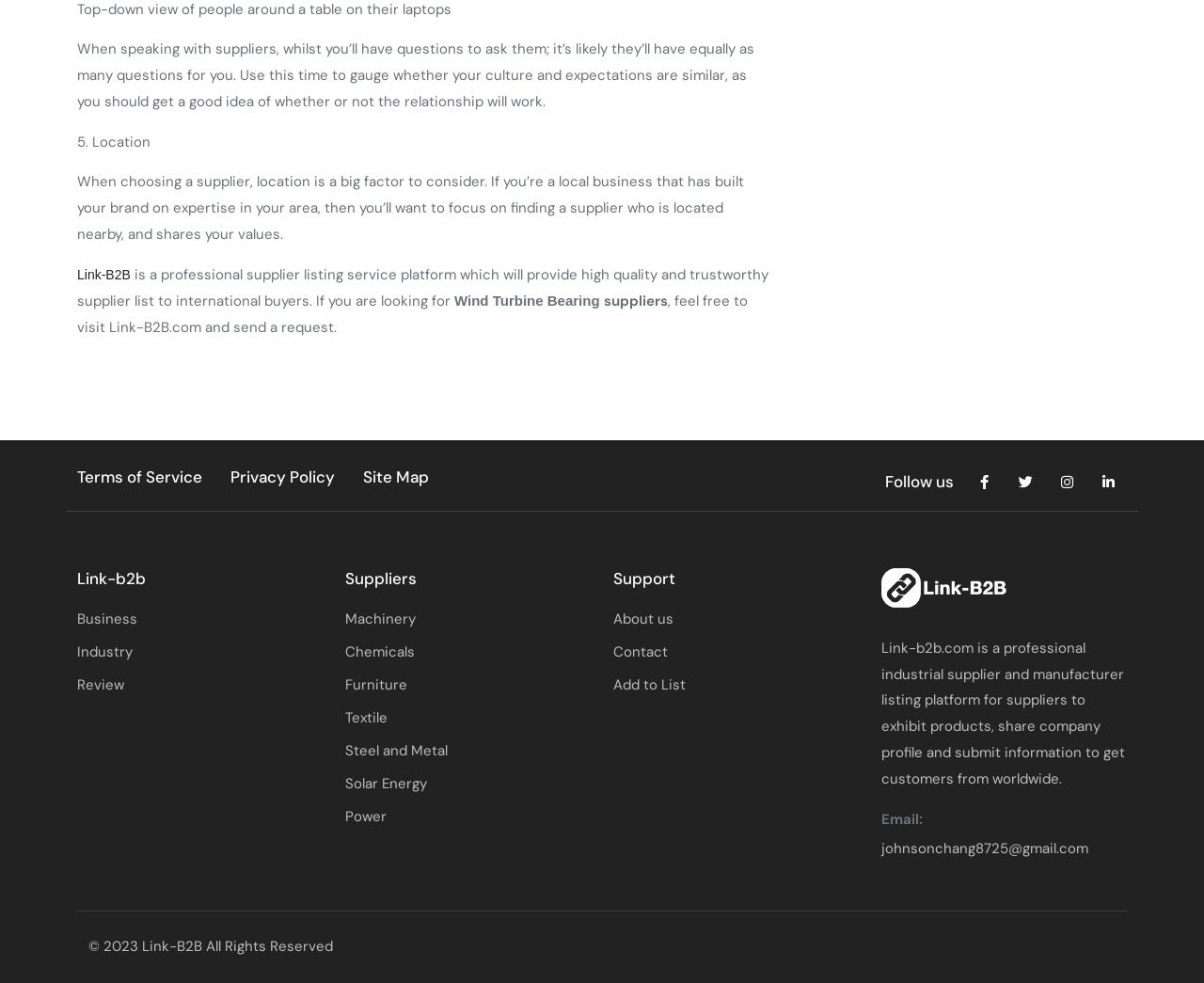Identify the bounding box coordinates of the section that should be clicked to achieve the task described: "Visit the 'Link-B2B' website".

[0.064, 0.271, 0.108, 0.287]